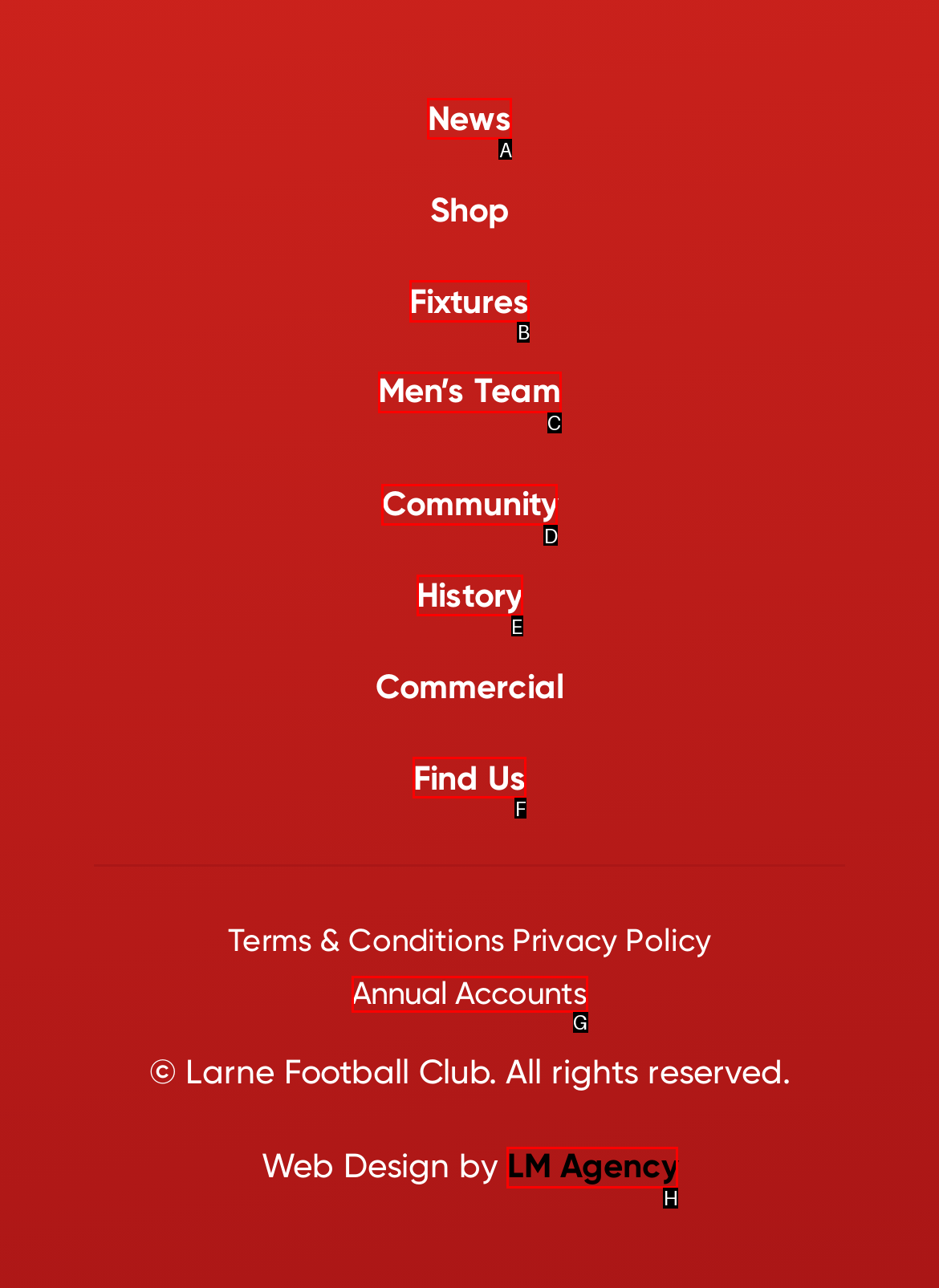Determine which option you need to click to execute the following task: check fixtures. Provide your answer as a single letter.

B